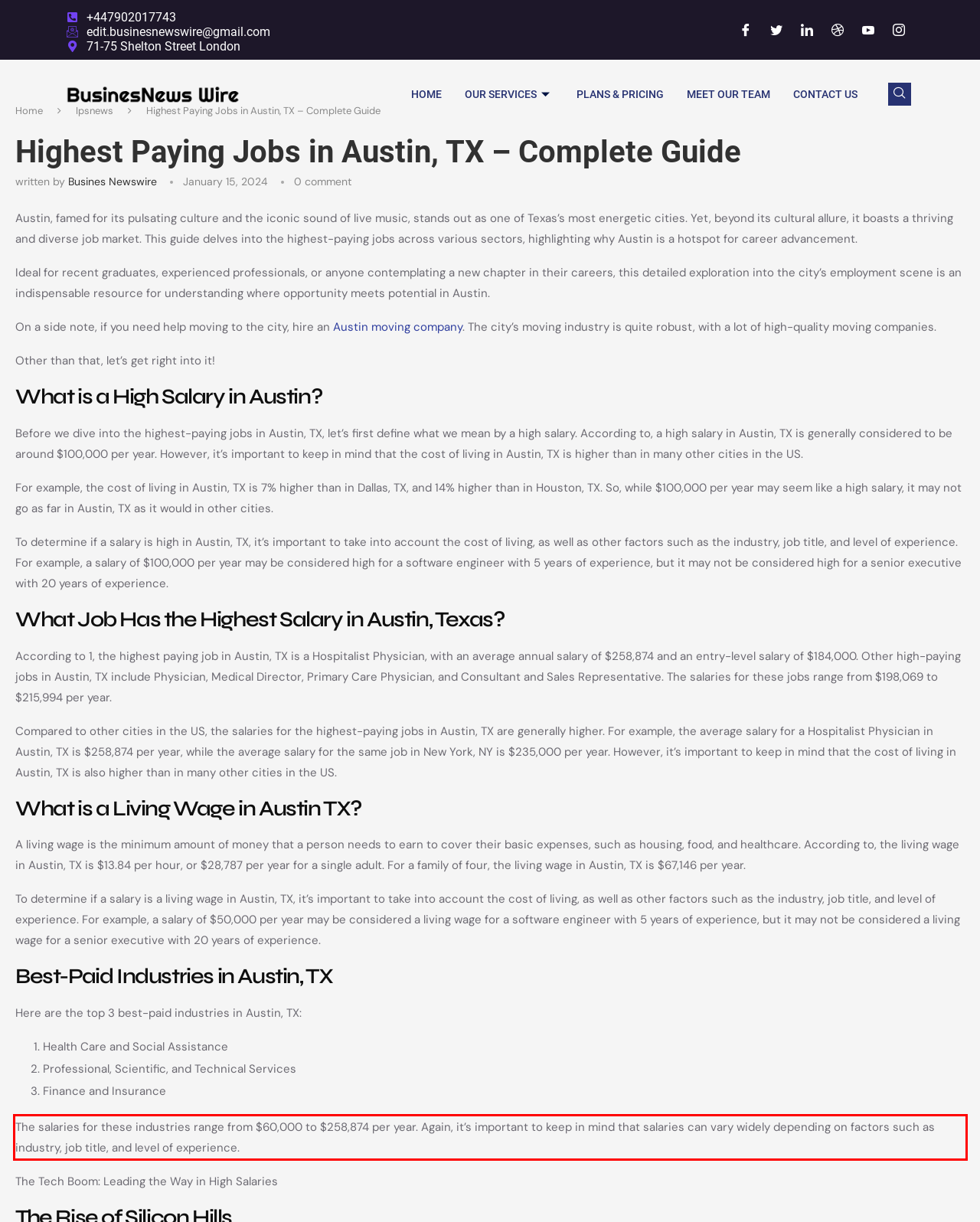Please identify and extract the text from the UI element that is surrounded by a red bounding box in the provided webpage screenshot.

The salaries for these industries range from $60,000 to $258,874 per year. Again, it’s important to keep in mind that salaries can vary widely depending on factors such as industry, job title, and level of experience.